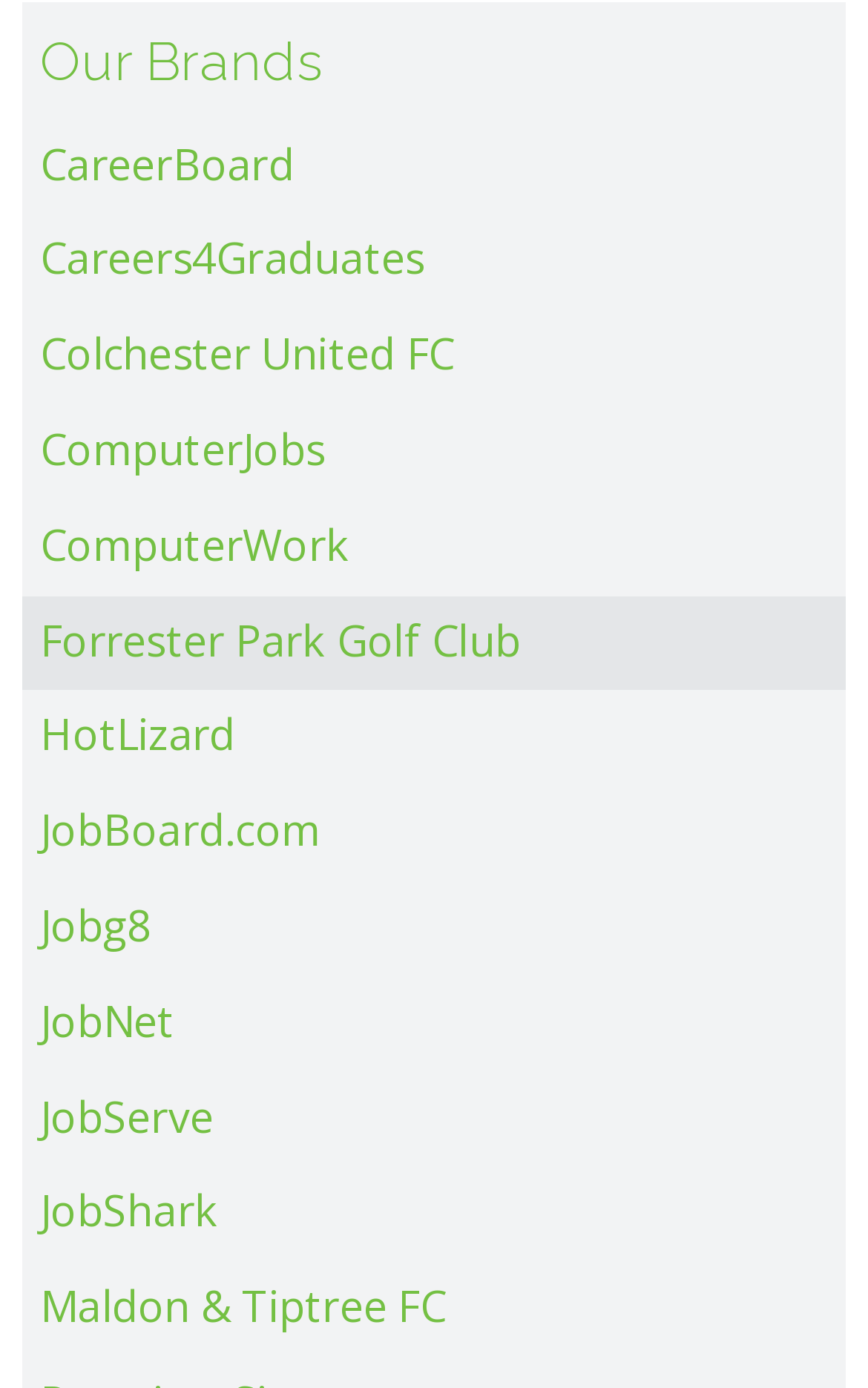From the image, can you give a detailed response to the question below:
What is the third link under 'Our Brands'?

I counted the links under the 'Our Brands' heading and found that the third link is 'Colchester United FC'.